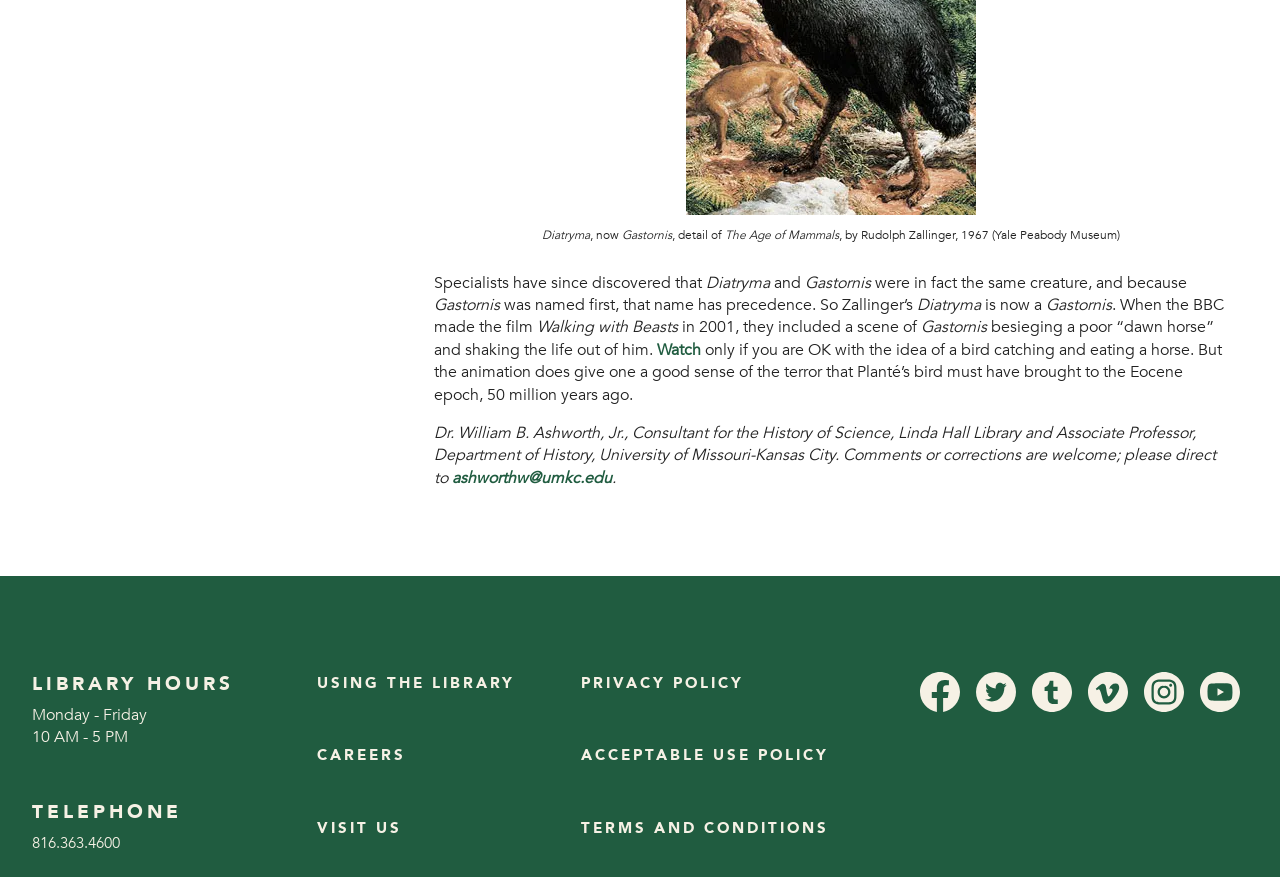Using the information in the image, could you please answer the following question in detail:
What is the department of Dr. William B. Ashworth, Jr.?

The text mentions Dr. William B. Ashworth, Jr. as a Consultant for the History of Science and an Associate Professor in the Department of History, University of Missouri-Kansas City.